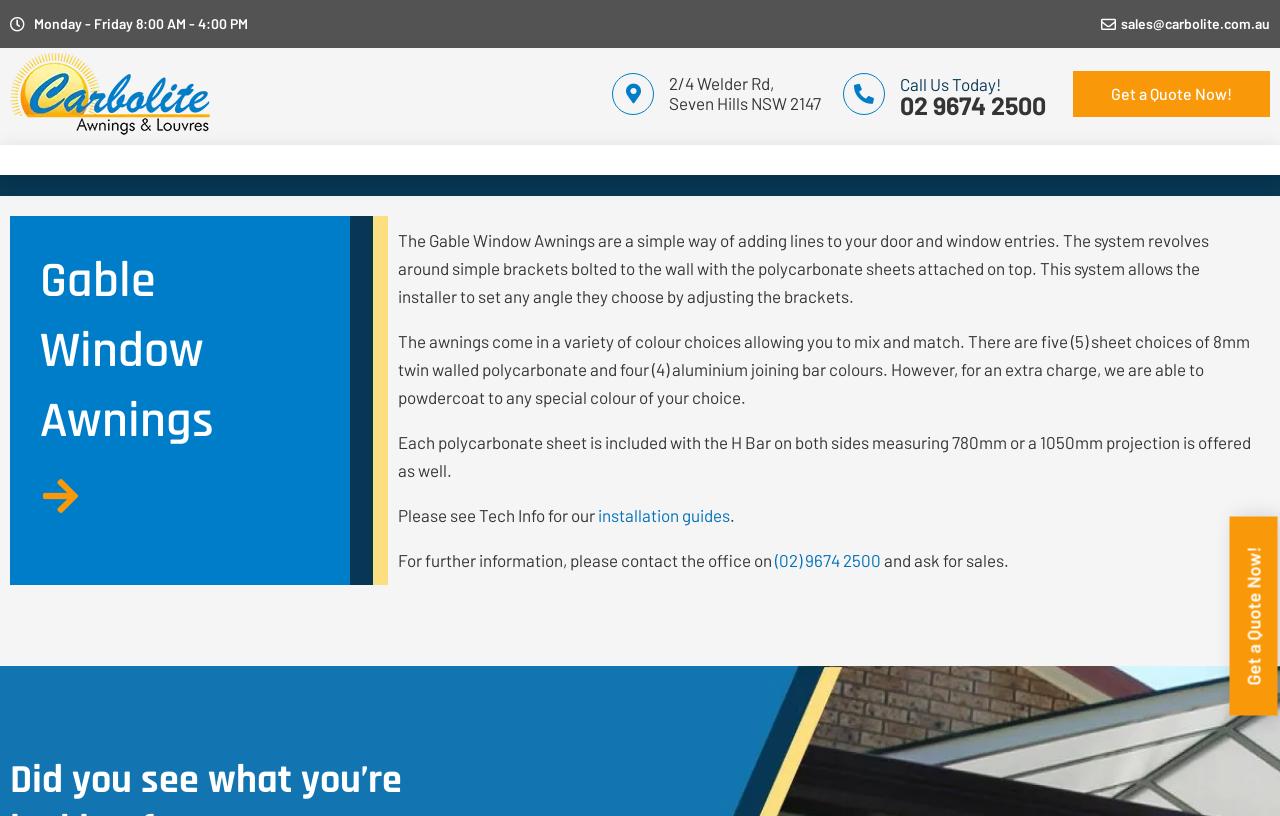What is the phone number to contact the office?
Based on the image, answer the question with as much detail as possible.

I found the phone number to contact the office by looking at the link element with the text '02 9674 2500' which is located under the 'Call Us Today!' heading.